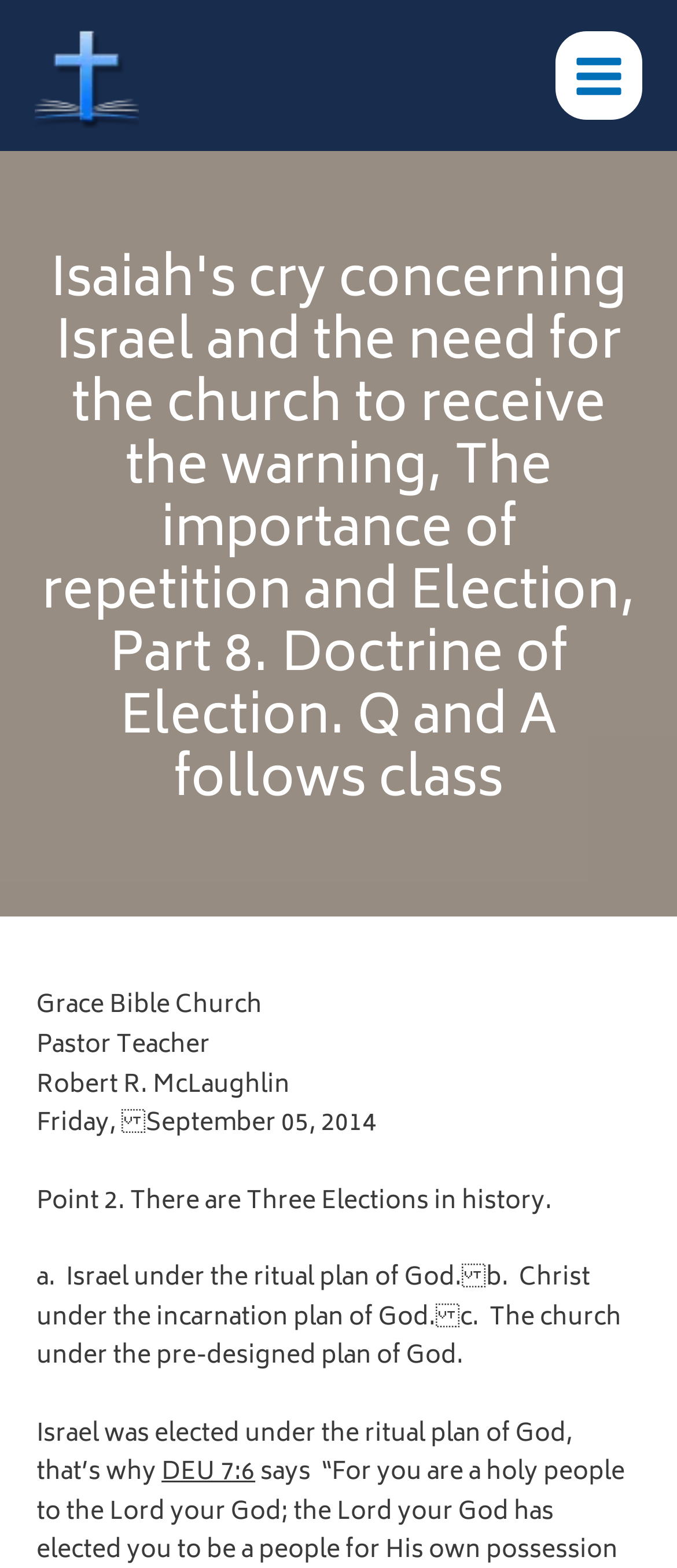What is the date of the class?
Could you give a comprehensive explanation in response to this question?

I found the answer by looking at the heading section of the webpage, where it says 'Isaiah's cry concerning Israel and the need for the church to receive the warning, The importance of repetition and Election, Part 8. Doctrine of Election. Q and A follows class'. Below this heading, there are several static text elements, one of which says 'Friday, September 05, 2014', which is likely the date of the class.